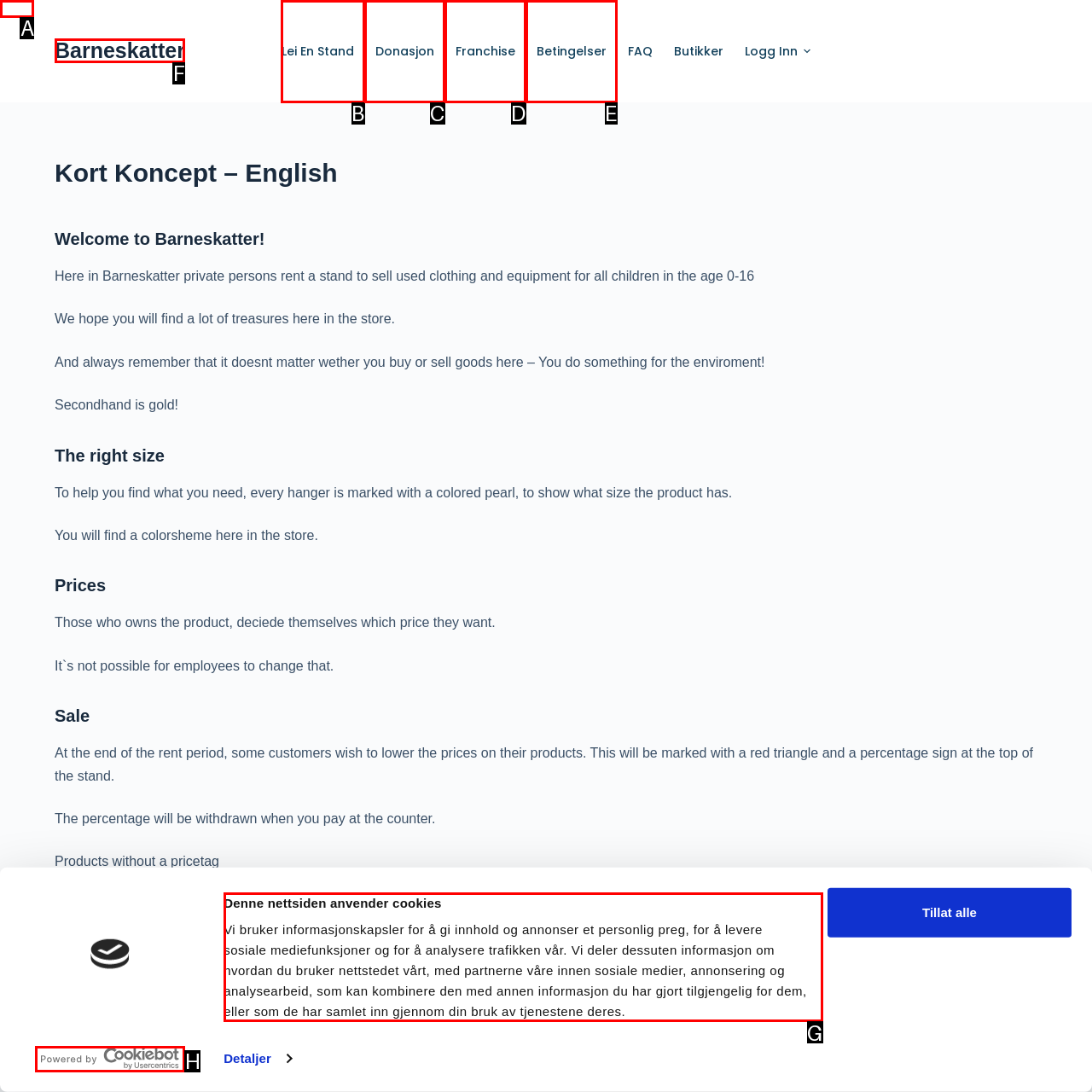Point out the UI element to be clicked for this instruction: Click the 'Hopp til innholdet' link. Provide the answer as the letter of the chosen element.

A